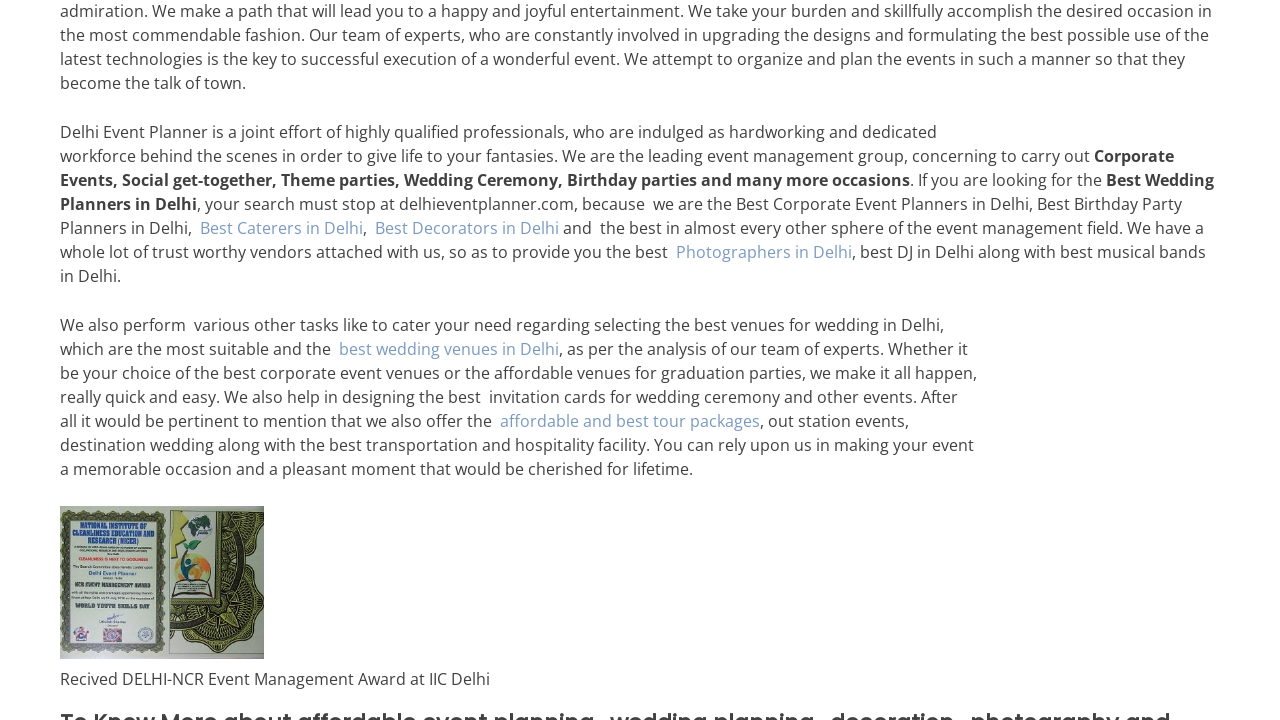Based on the provided description, "Photographers in Delhi", find the bounding box of the corresponding UI element in the screenshot.

[0.528, 0.335, 0.666, 0.365]